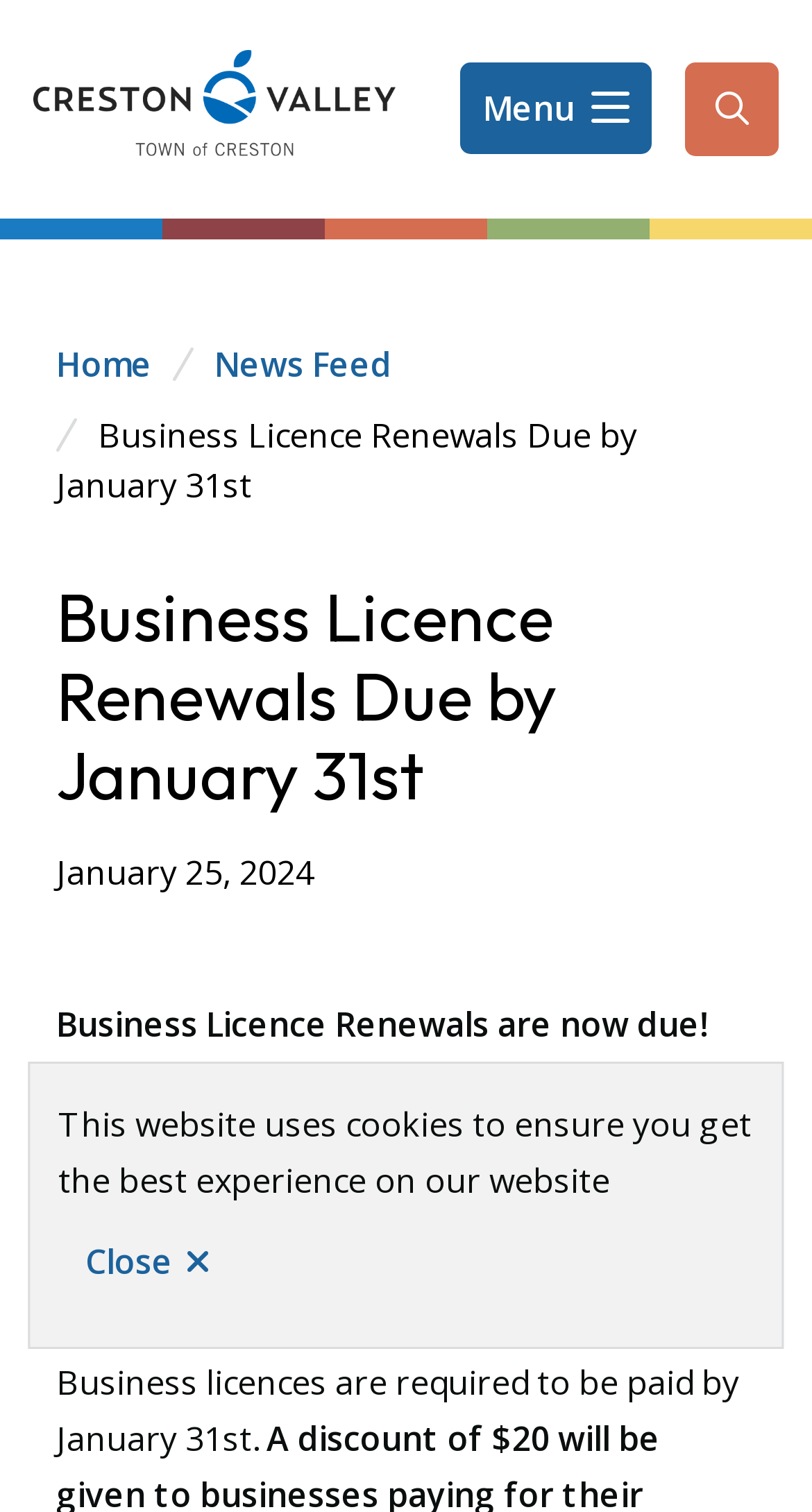Using the given description, provide the bounding box coordinates formatted as (top-left x, top-left y, bottom-right x, bottom-right y), with all values being floating point numbers between 0 and 1. Description: Close

[0.072, 0.8, 0.3, 0.869]